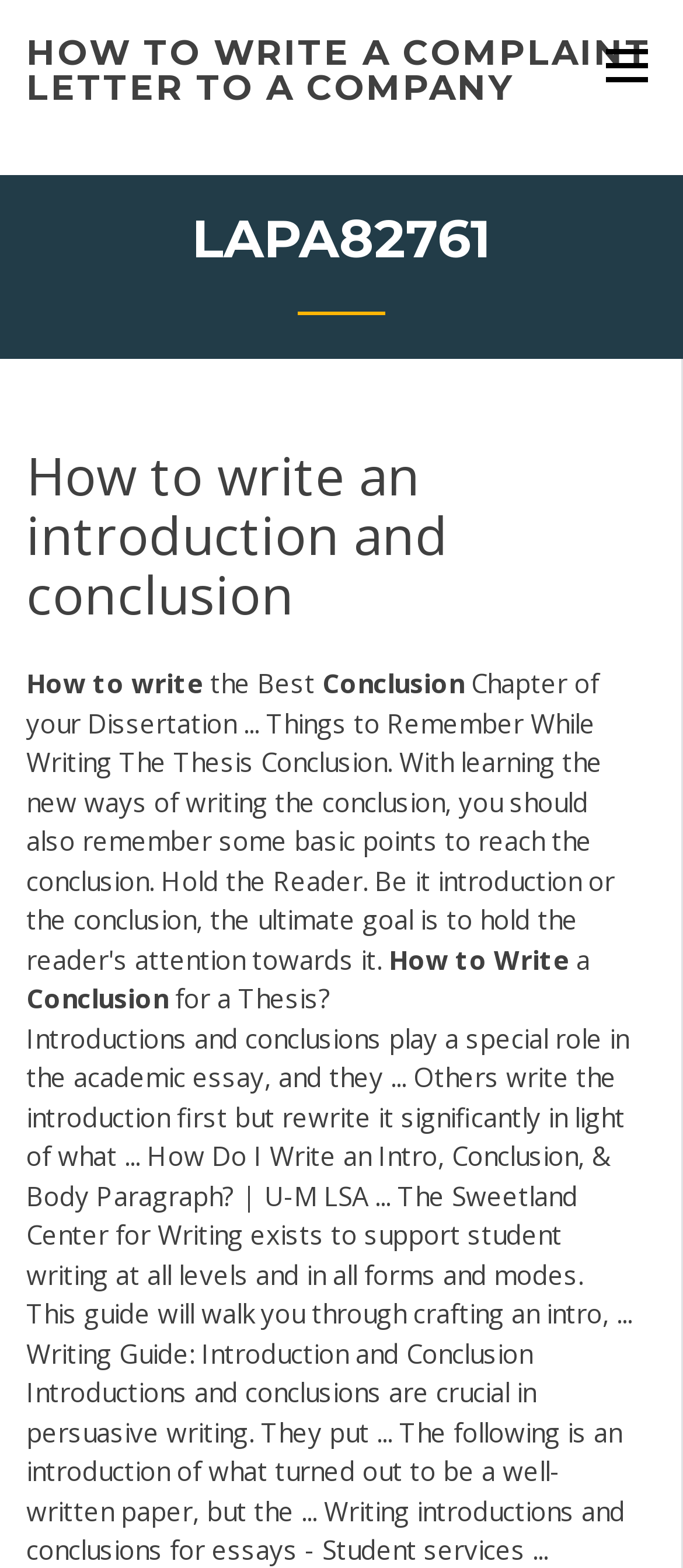Is there a guide on the webpage for writing introductions and conclusions?
Using the image as a reference, give an elaborate response to the question.

The webpage contains a block of text that appears to be a guide or tutorial on writing introductions and conclusions, including a mention of the Sweetland Center for Writing.